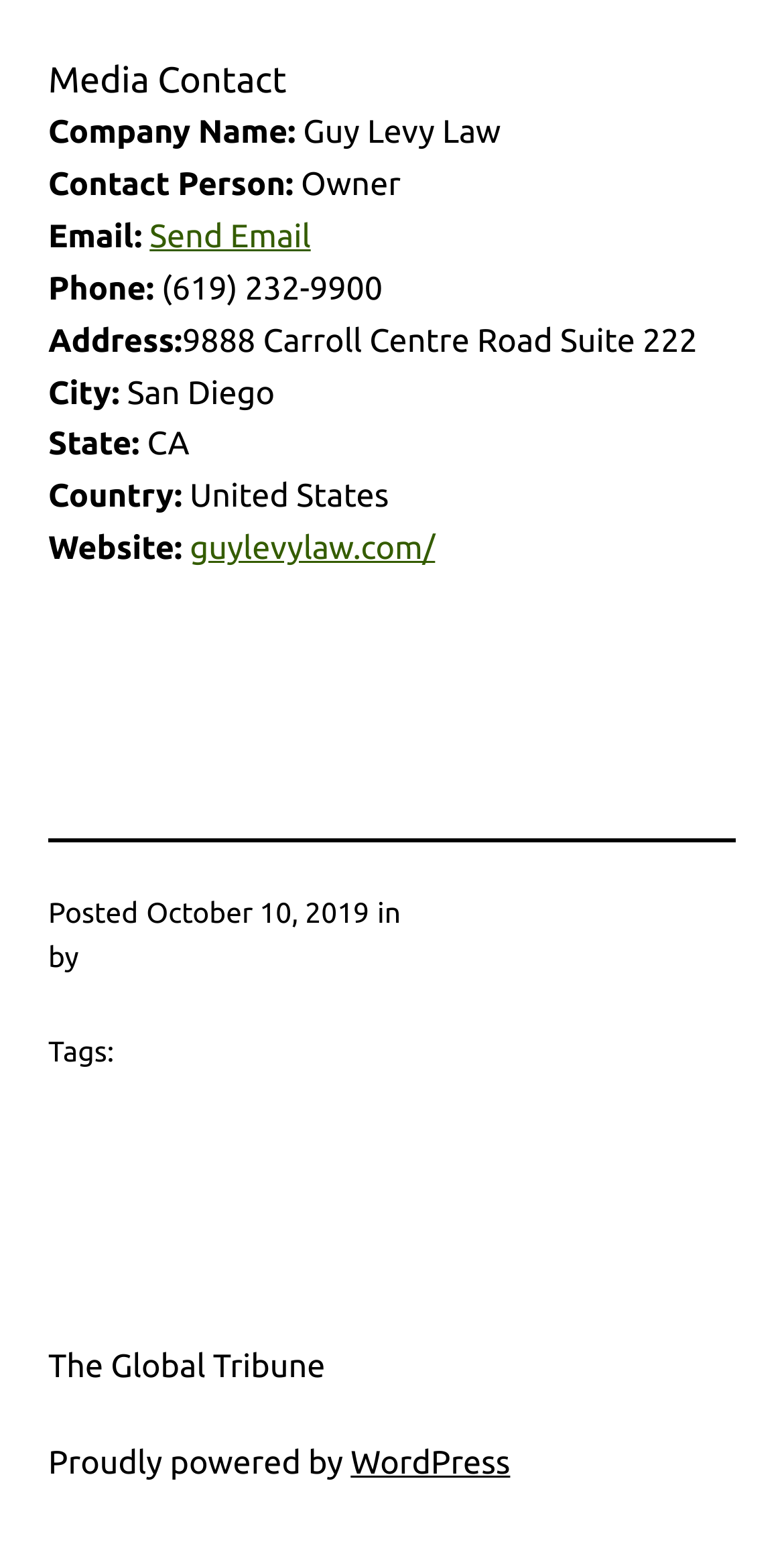Provide a single word or phrase answer to the question: 
What is the phone number?

(619) 232-9900